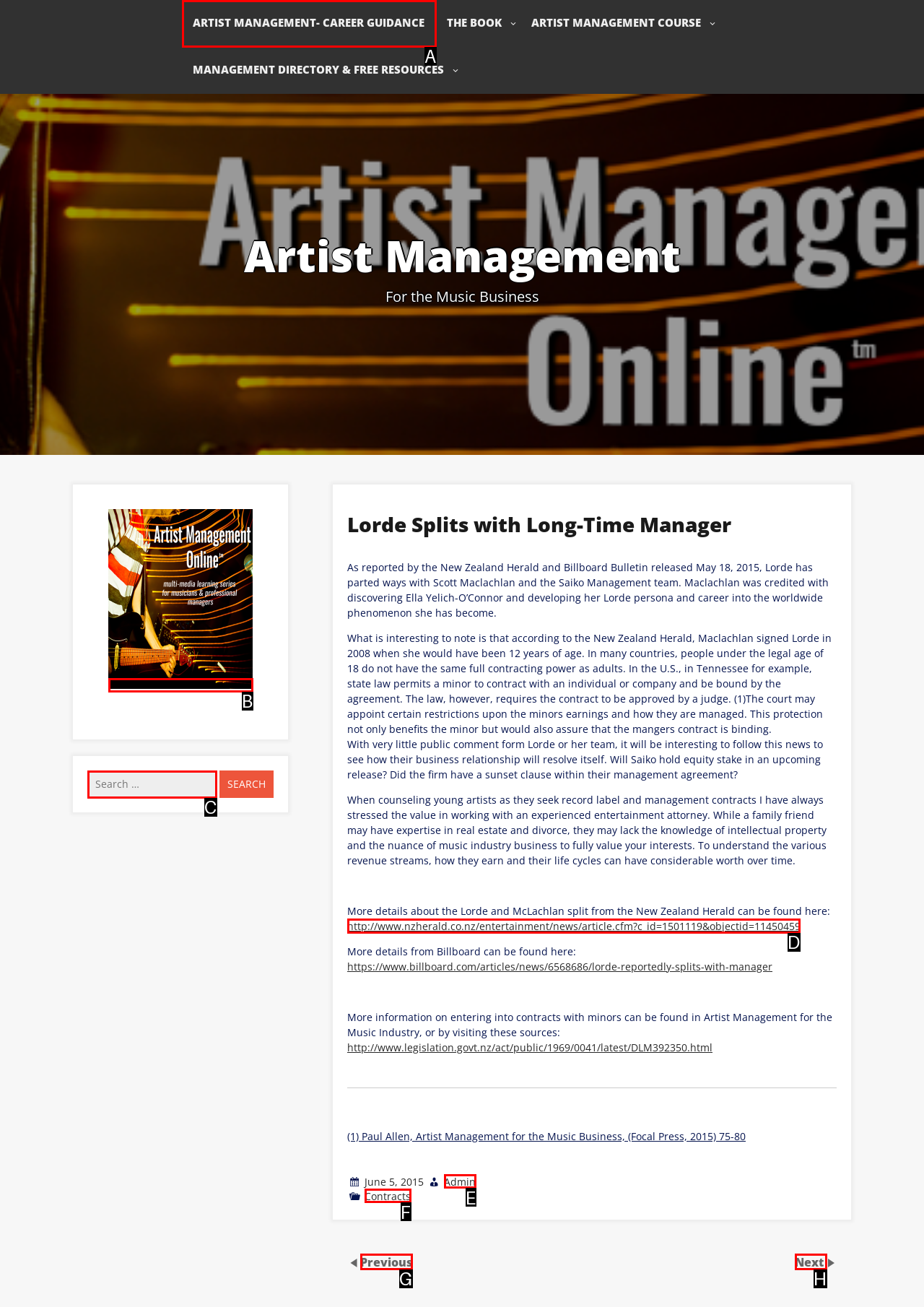Select the appropriate bounding box to fulfill the task: Visit the New Zealand Herald website for more details Respond with the corresponding letter from the choices provided.

D